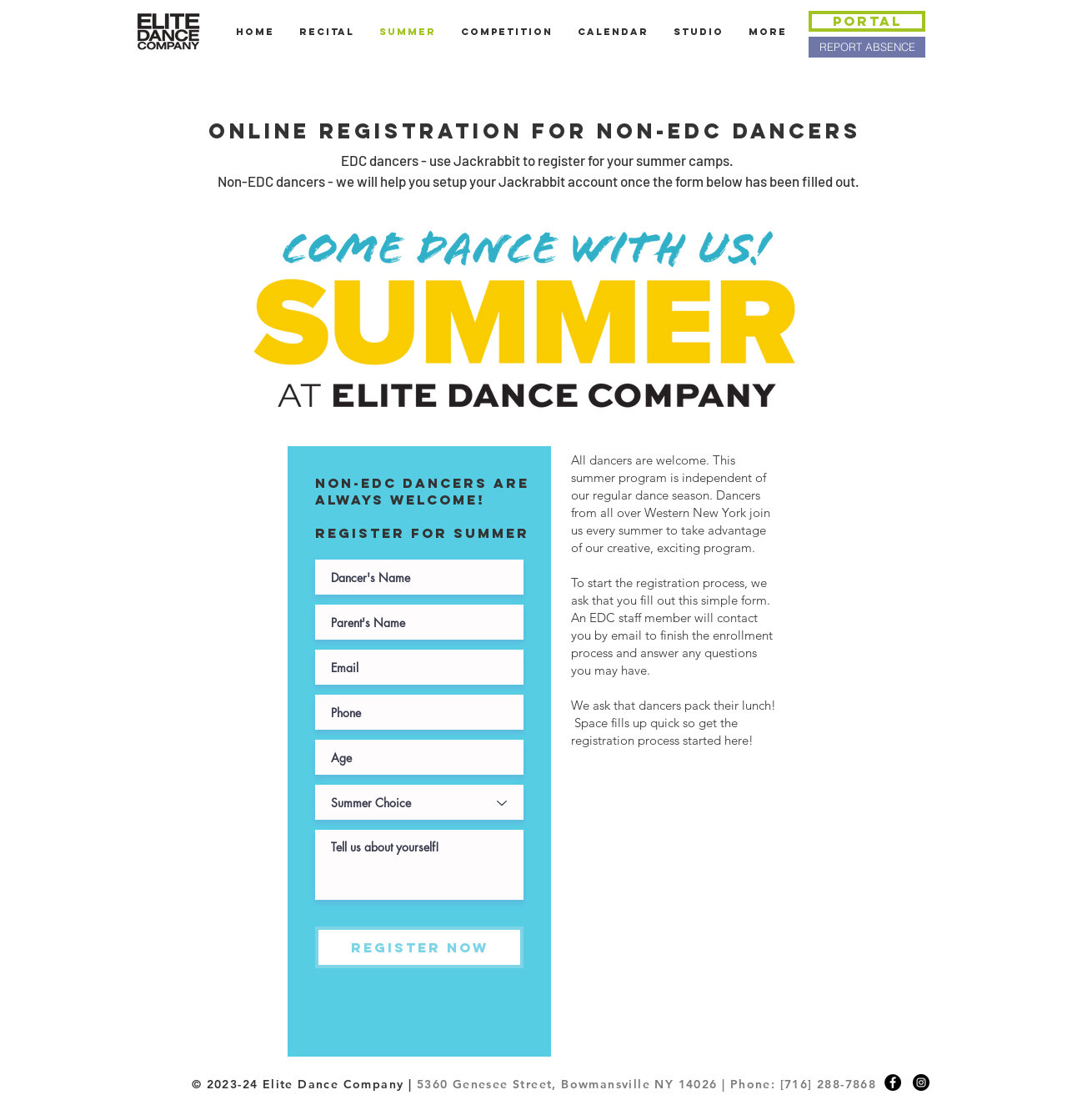Give a one-word or phrase response to the following question: What type of studio is Elite Dance Company?

competitive dance studio